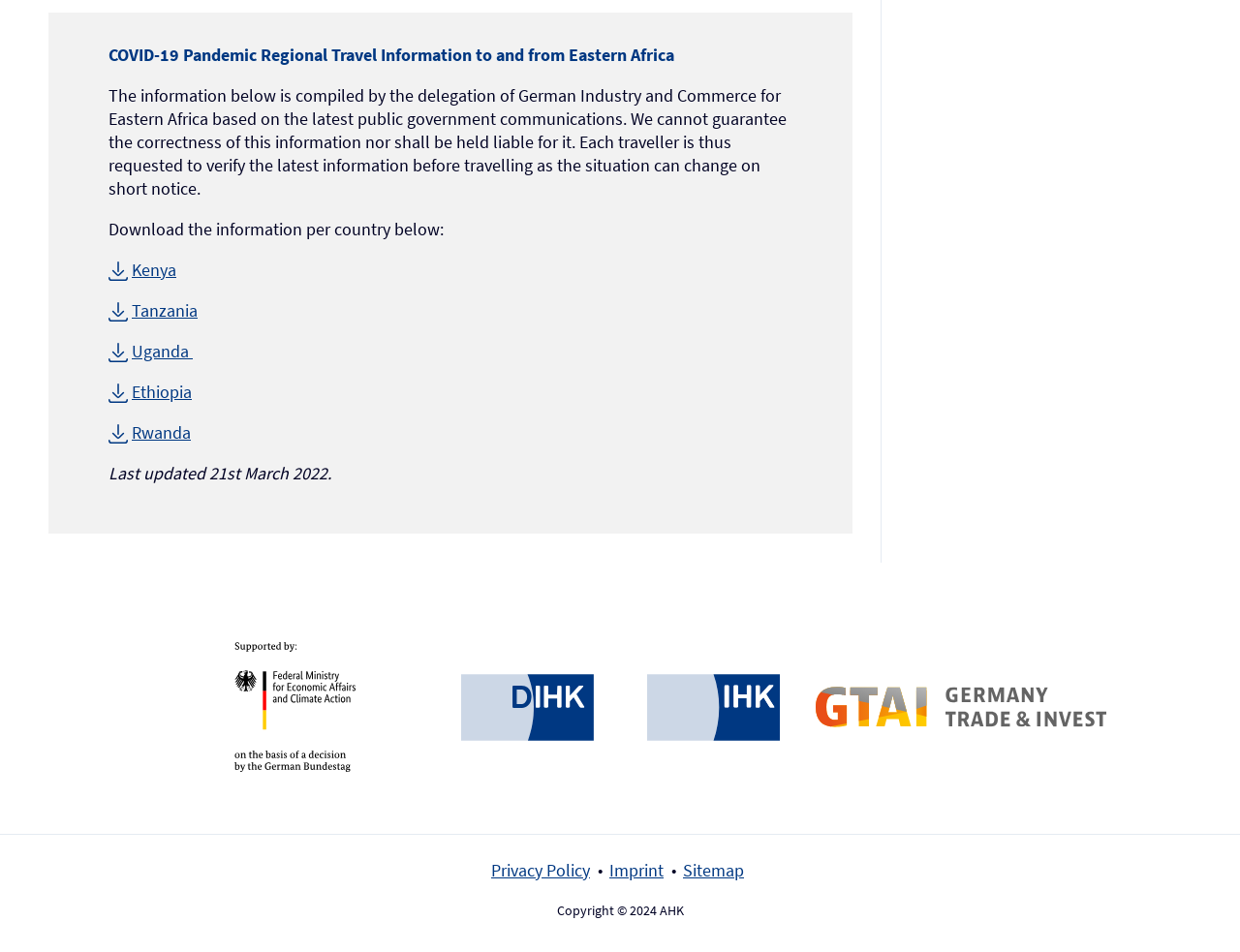Based on the image, please elaborate on the answer to the following question:
What is the copyright year of the webpage?

The static text 'Copyright © 2024 AHK' at the bottom of the webpage indicates the copyright year of the webpage.